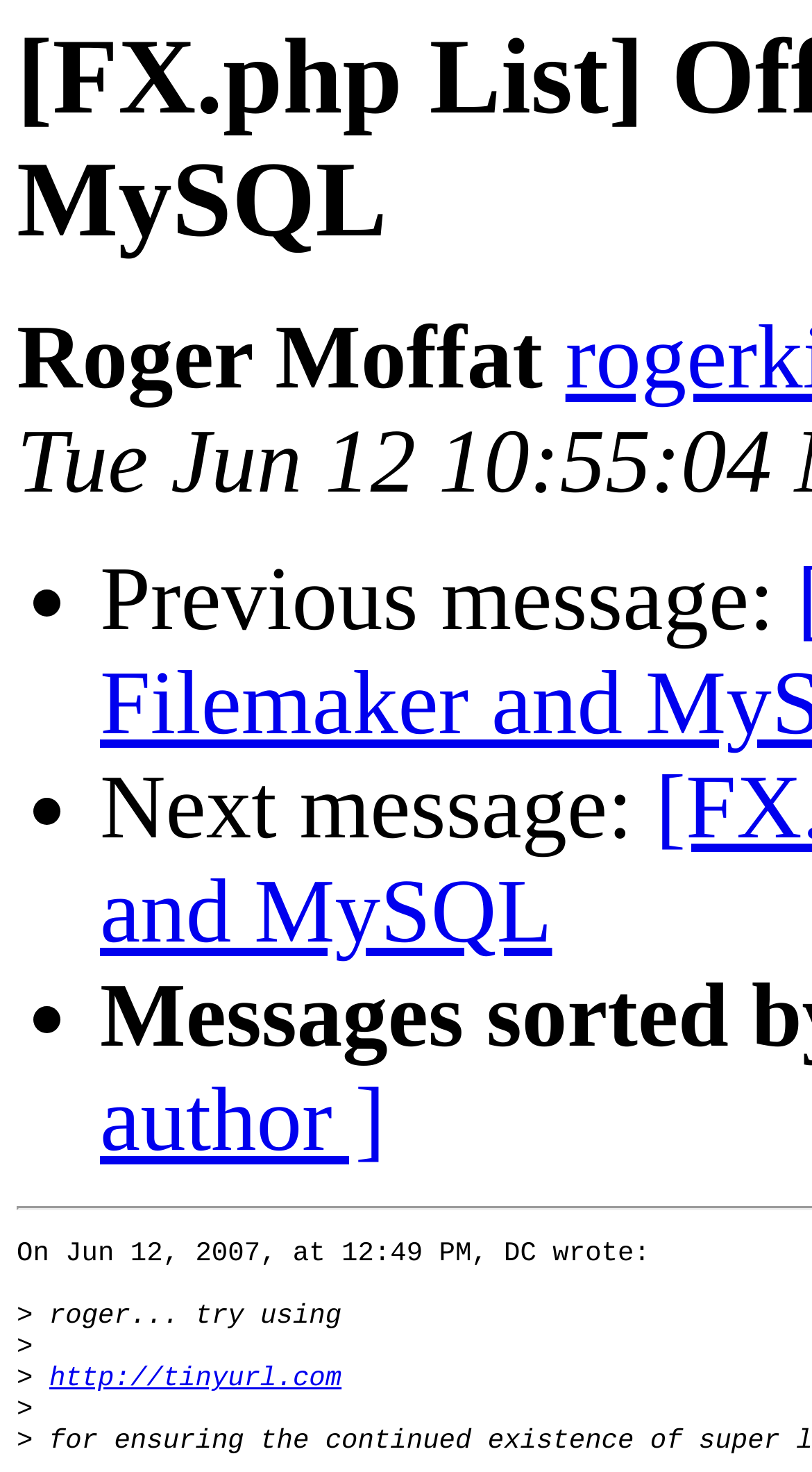Please identify the primary heading on the webpage and return its text.

[FX.php List] Off Topic: Filemaker and MySQL